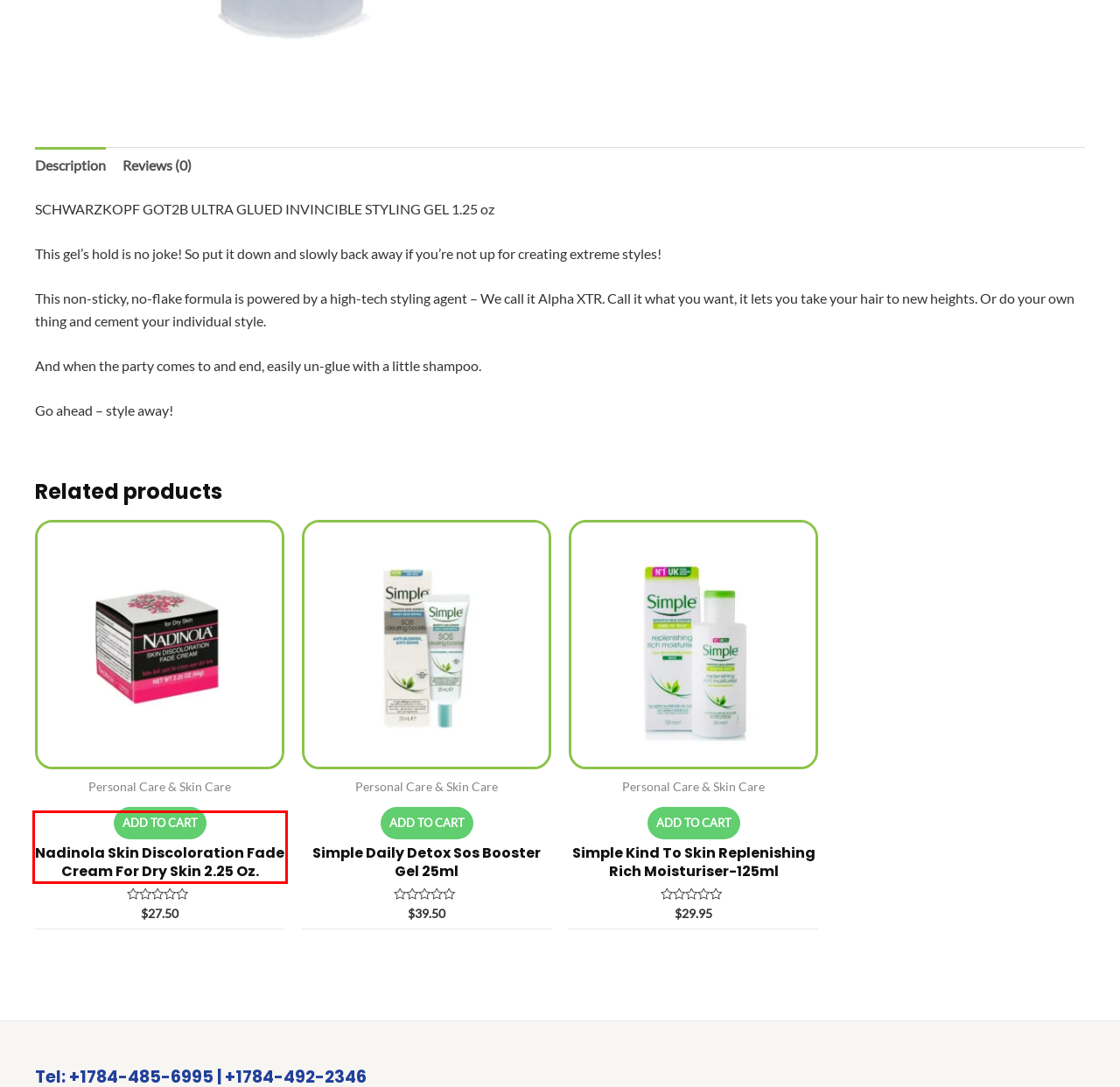With the provided screenshot showing a webpage and a red bounding box, determine which webpage description best fits the new page that appears after clicking the element inside the red box. Here are the options:
A. Products – PharmacyPlus
B. About – PharmacyPlus
C. Simple Daily Detox Sos Booster Gel 25ml – PharmacyPlus
D. Medicines – PharmacyPlus
E. Laundry – PharmacyPlus
F. Simple Kind To Skin Replenishing Rich Moisturiser-125ml – PharmacyPlus
G. Health & First Aid – PharmacyPlus
H. Nadinola Skin Discoloration Fade Cream For Dry Skin  2.25 Oz. – PharmacyPlus

H